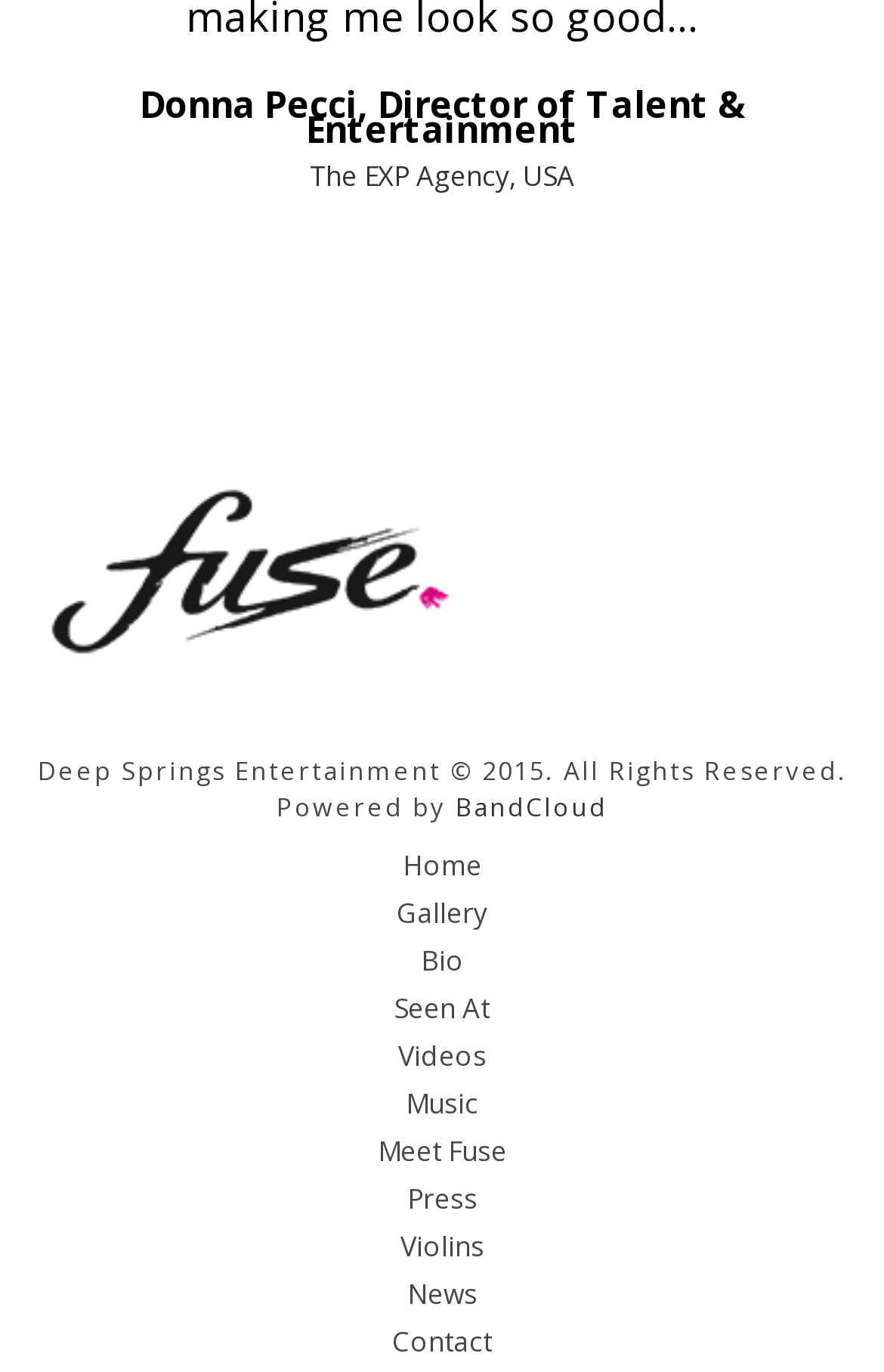Given the description Seen At, predict the bounding box coordinates of the UI element. Ensure the coordinates are in the format (top-left x, top-left y, bottom-right x, bottom-right y) and all values are between 0 and 1.

[0.0, 0.723, 1.0, 0.749]